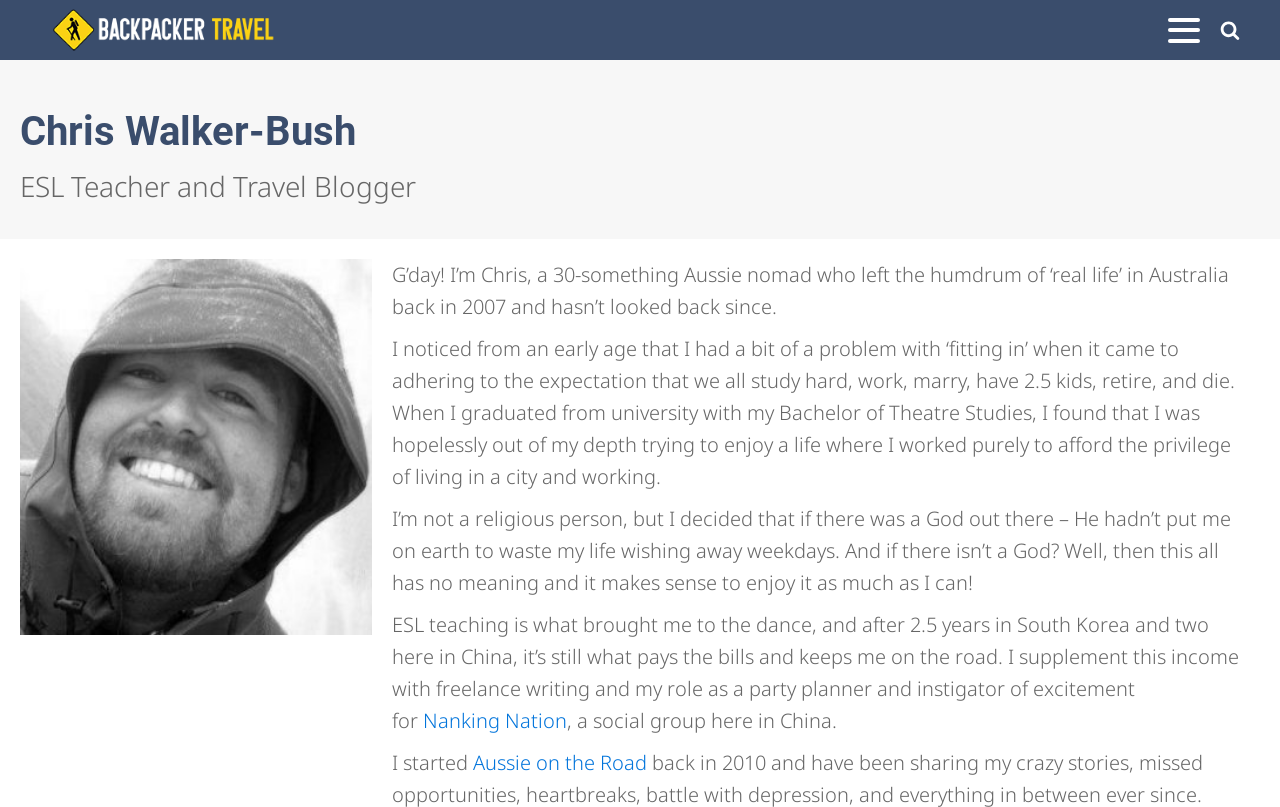Provide a one-word or brief phrase answer to the question:
What is the name of the author's blog?

Aussie on the Road